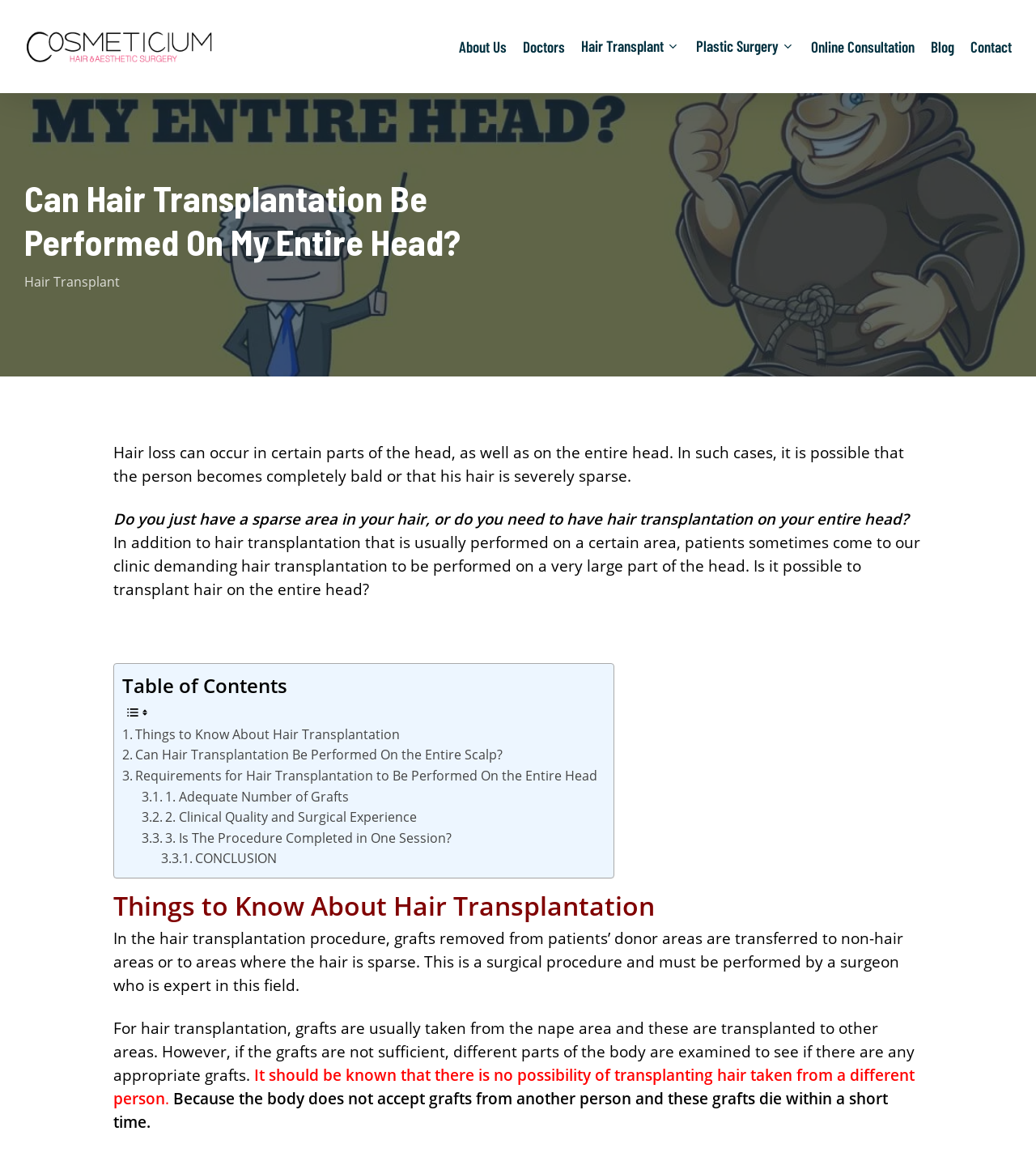Please specify the coordinates of the bounding box for the element that should be clicked to carry out this instruction: "Click on the OUR CLUB menu item". The coordinates must be four float numbers between 0 and 1, formatted as [left, top, right, bottom].

None